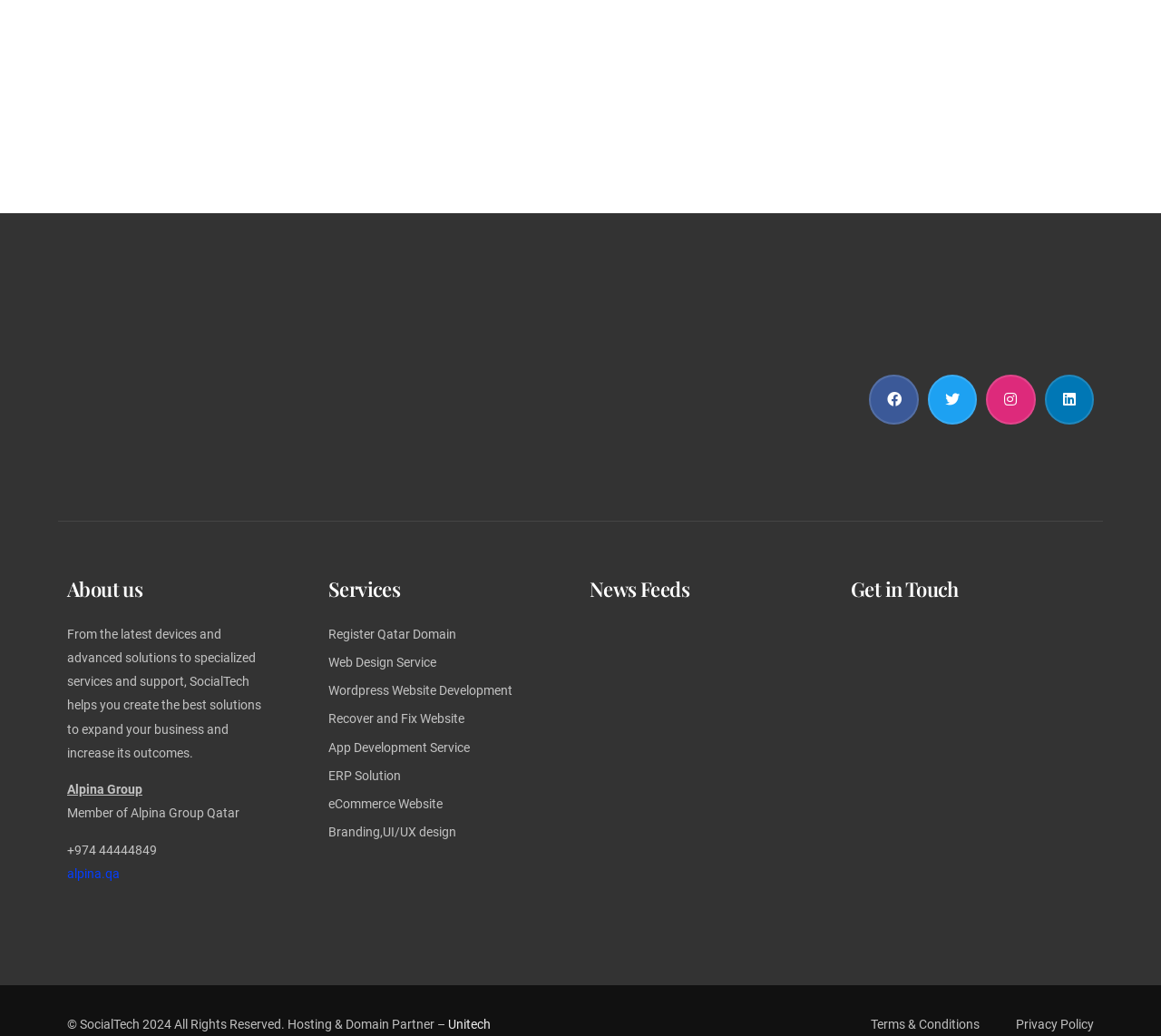Please find the bounding box coordinates for the clickable element needed to perform this instruction: "View Unitech website".

[0.386, 0.982, 0.423, 0.996]